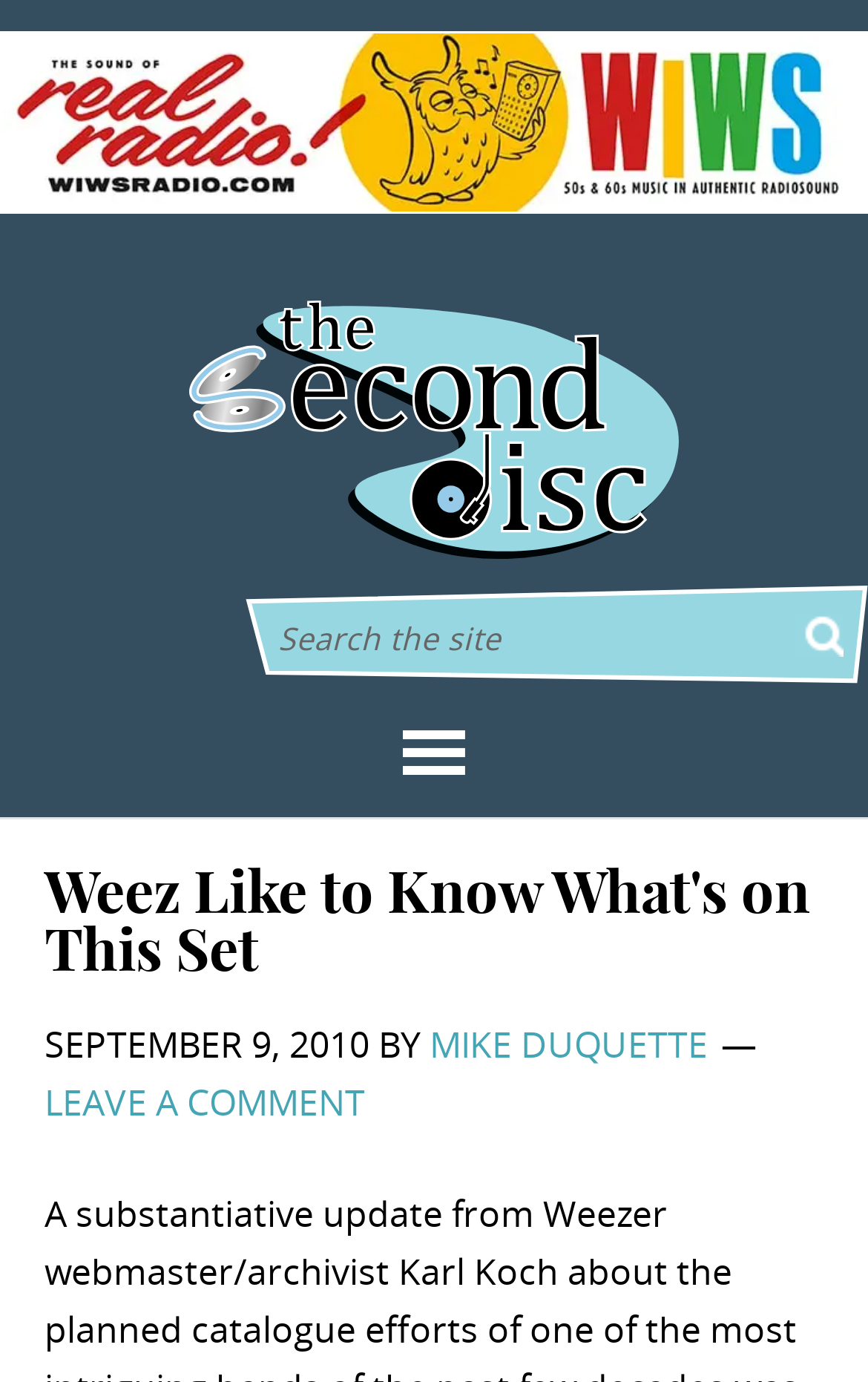Please identify the webpage's heading and generate its text content.

Weez Like to Know What's on This Set